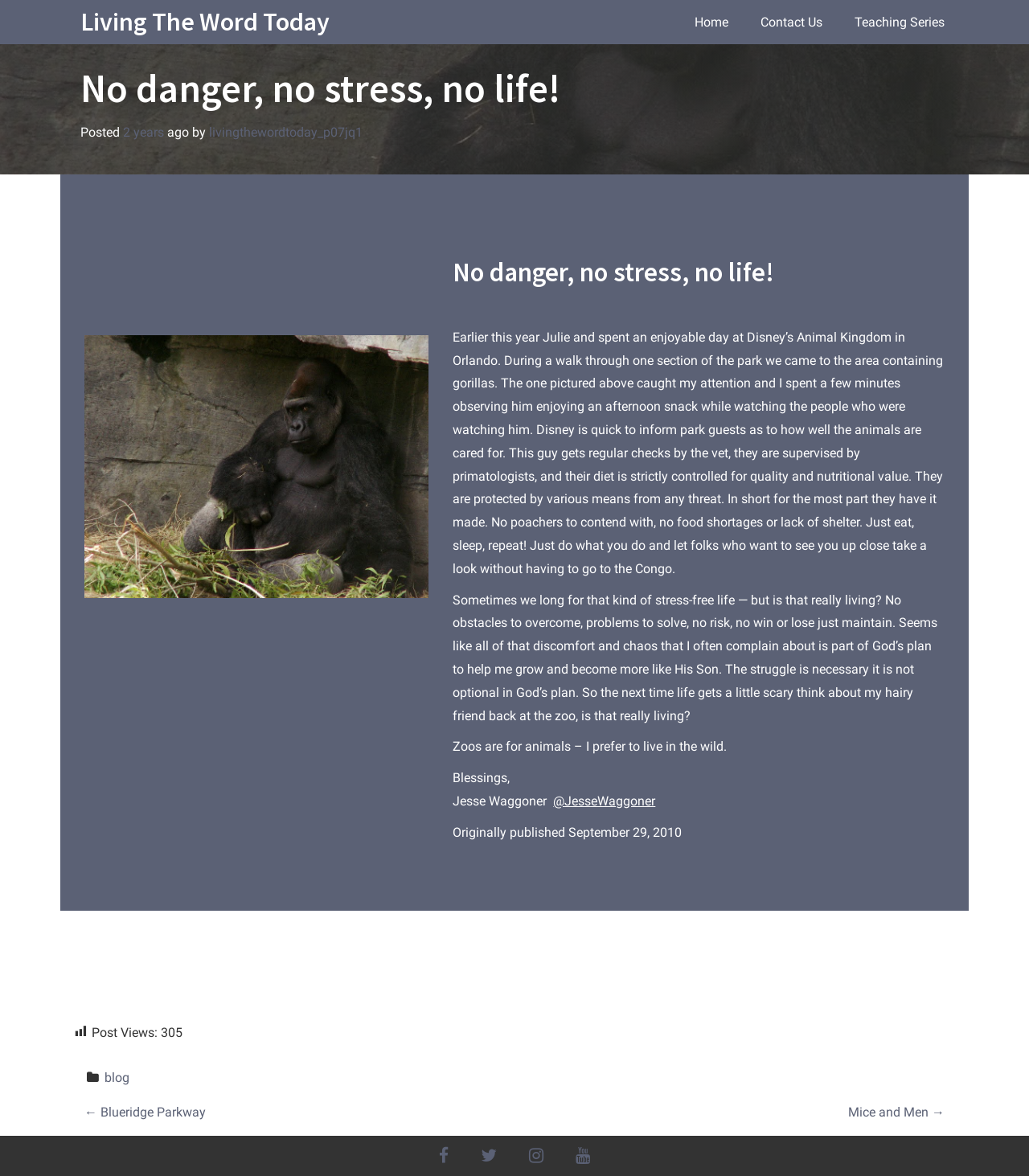Carefully examine the image and provide an in-depth answer to the question: What is the title of the article?

The title of the article can be found in the heading element with the text 'No danger, no stress, no life!' which is located in the main section of the webpage.